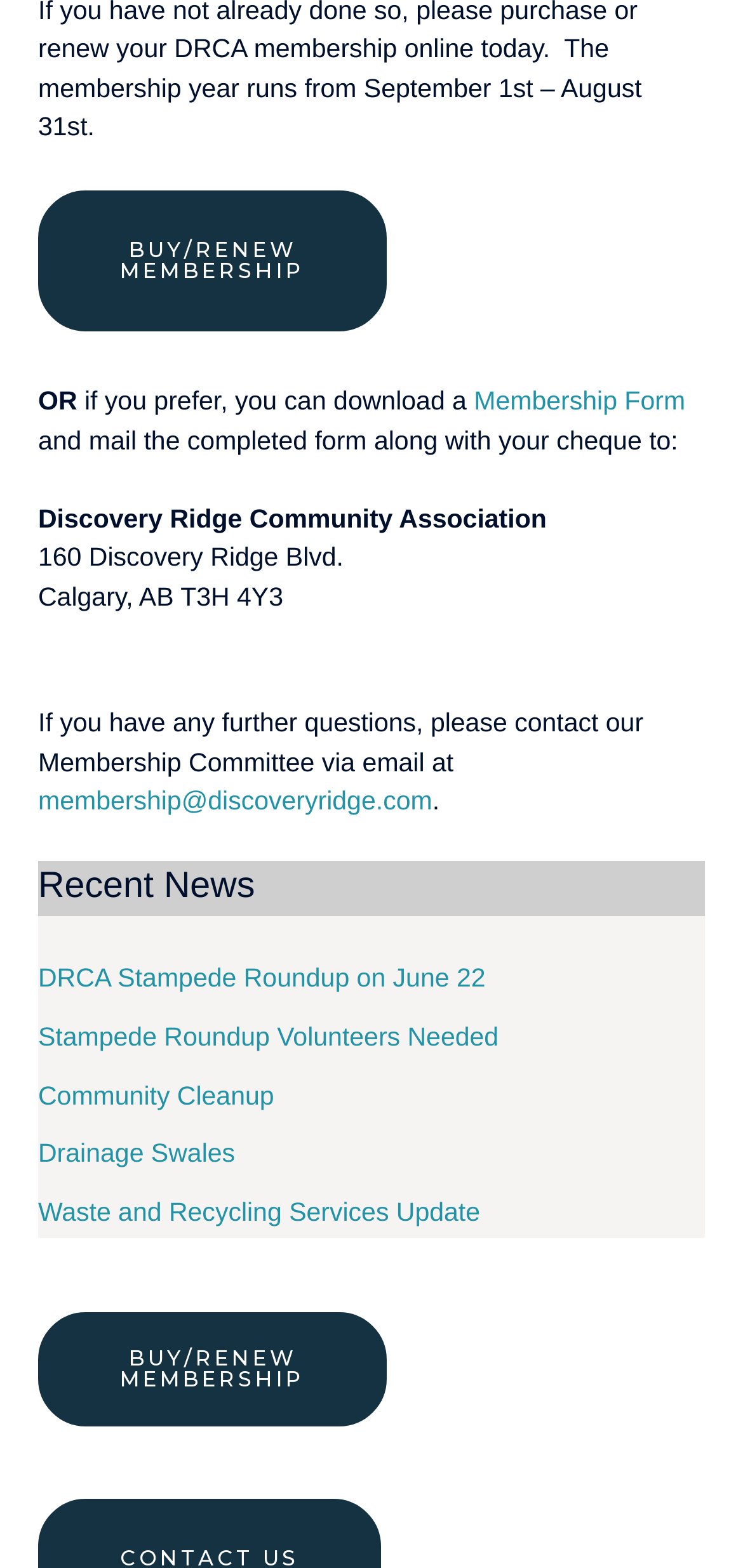Specify the bounding box coordinates for the region that must be clicked to perform the given instruction: "Buy or renew membership again".

[0.051, 0.837, 0.521, 0.909]